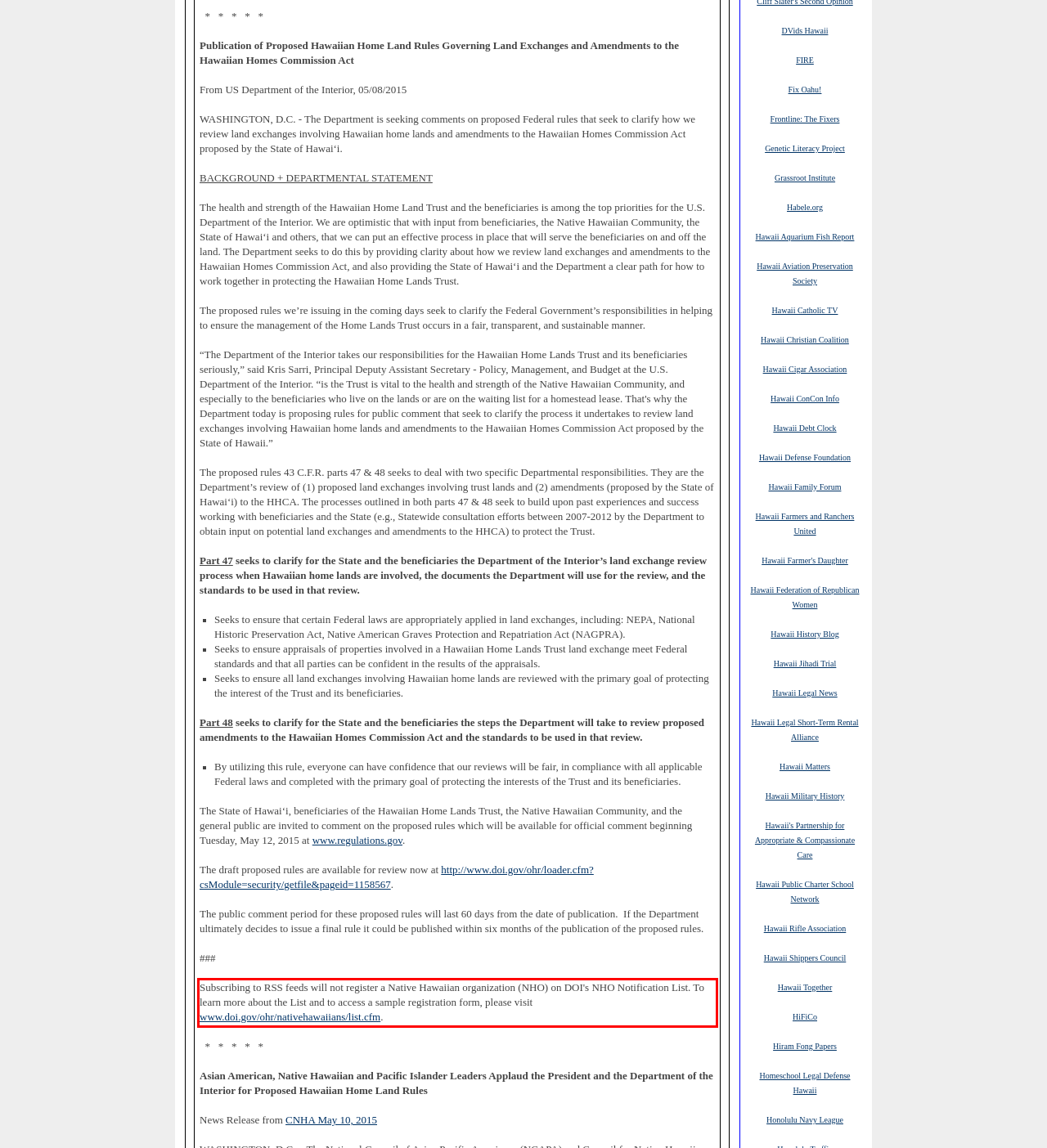Please take the screenshot of the webpage, find the red bounding box, and generate the text content that is within this red bounding box.

Subscribing to RSS feeds will not register a Native Hawaiian organization (NHO) on DOI's NHO Notification List. To learn more about the List and to access a sample registration form, please visit www.doi.gov/ohr/nativehawaiians/list.cfm.